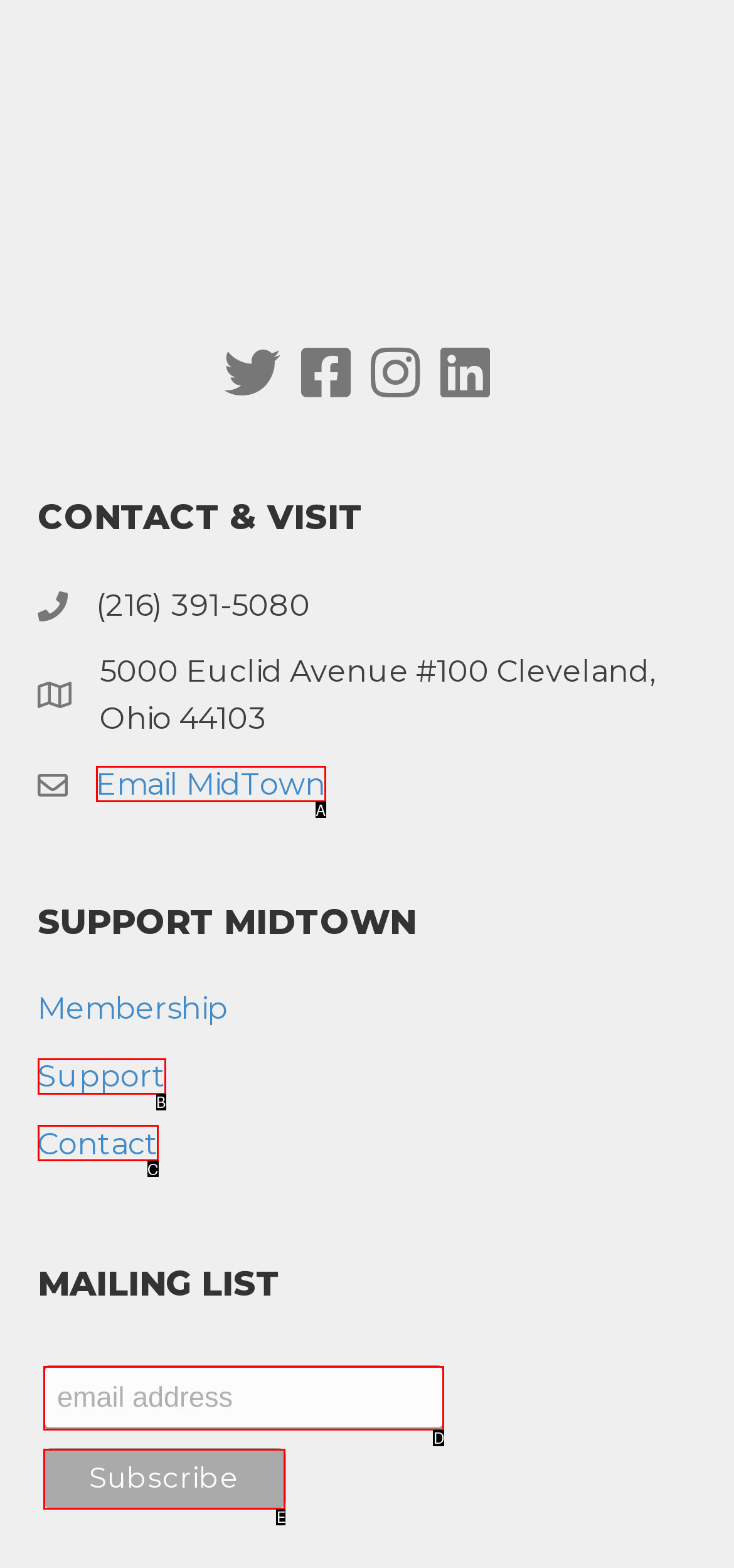Select the letter that aligns with the description: name="EMAIL" placeholder="email address". Answer with the letter of the selected option directly.

D